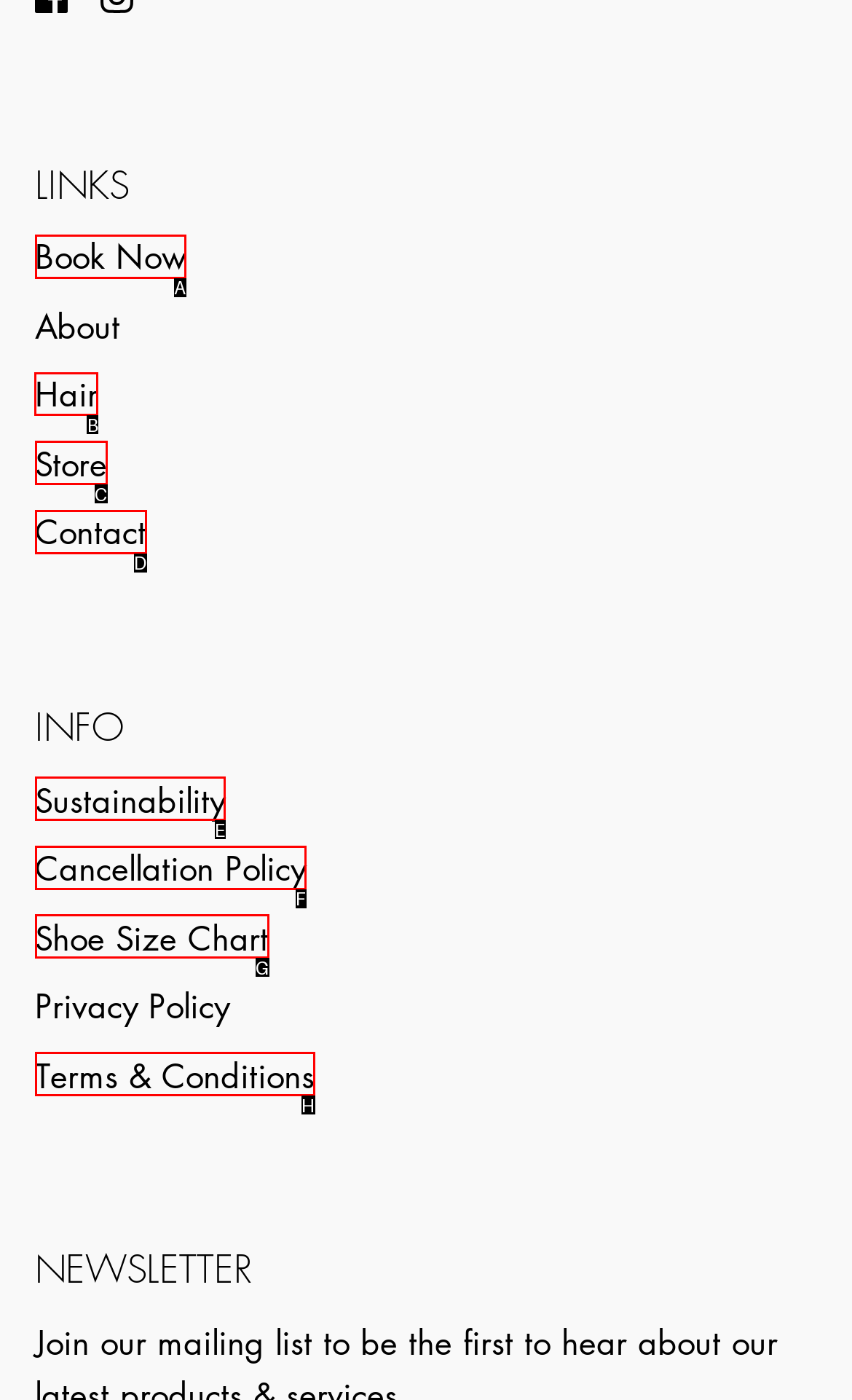Determine which HTML element to click for this task: Go to Hair section Provide the letter of the selected choice.

B